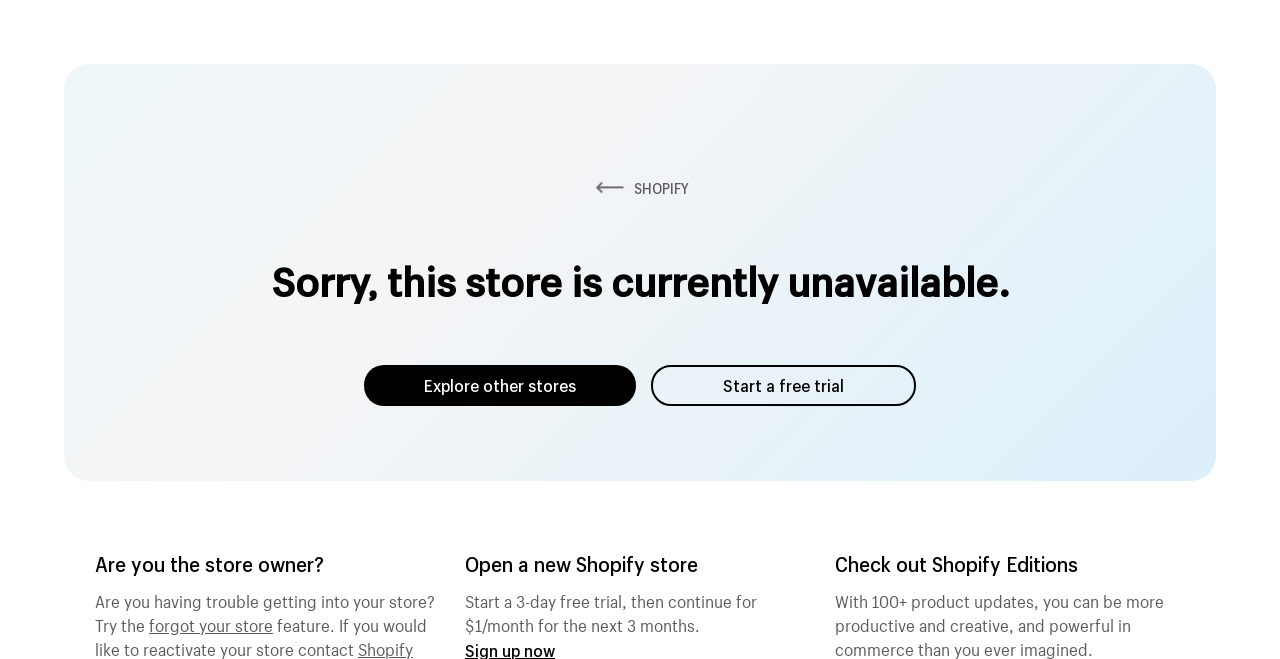Answer the question in one word or a short phrase:
What is the bounding box coordinate of the Shopify logo?

[0.462, 0.275, 0.488, 0.294]